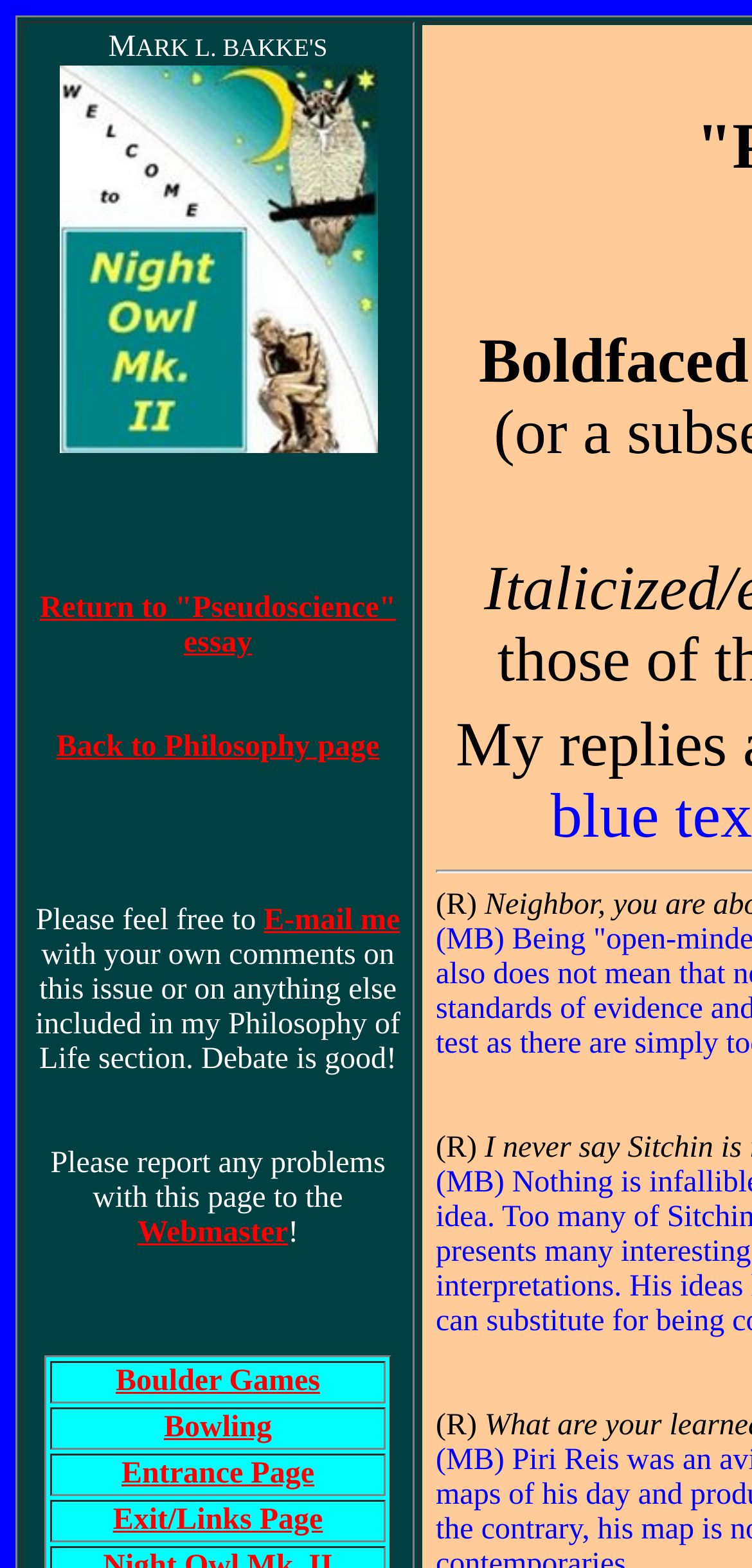Please locate the bounding box coordinates of the element that needs to be clicked to achieve the following instruction: "Visit Boulder Games". The coordinates should be four float numbers between 0 and 1, i.e., [left, top, right, bottom].

[0.154, 0.87, 0.426, 0.891]